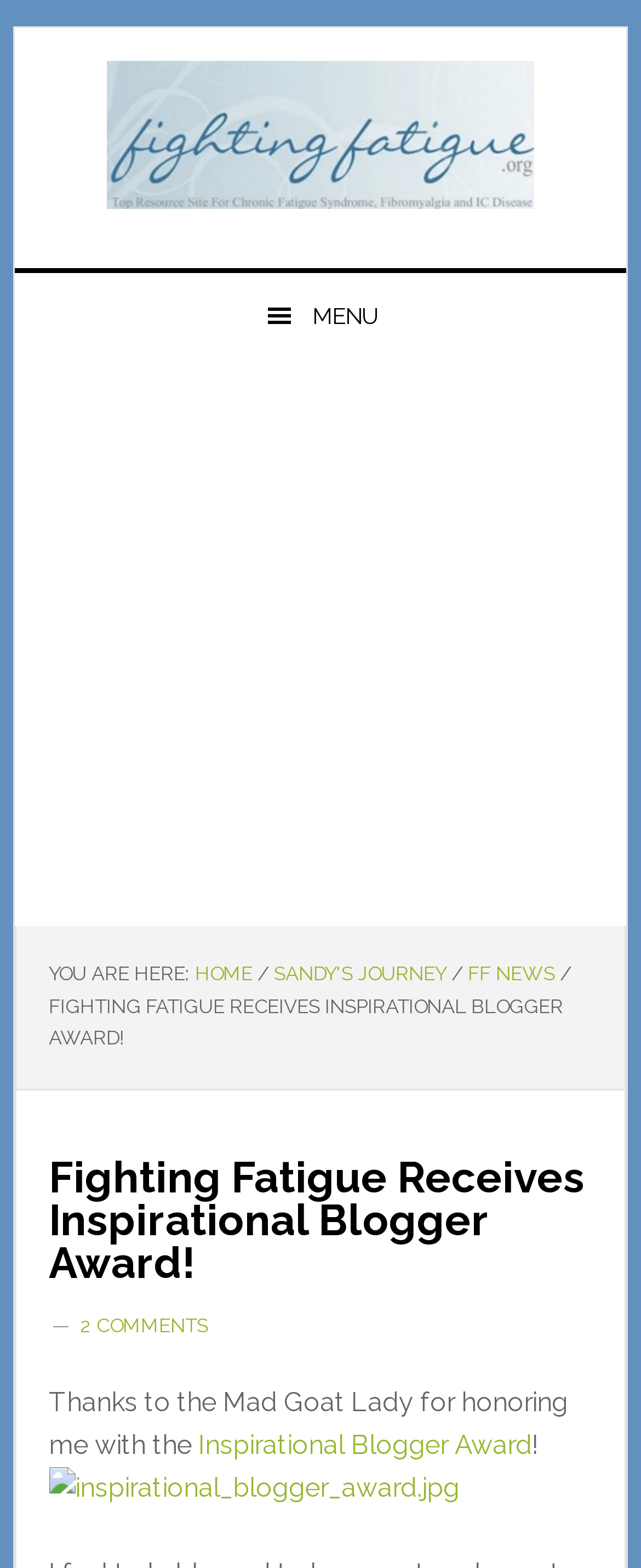Please identify the bounding box coordinates of the area that needs to be clicked to fulfill the following instruction: "View the 'SANDY'S JOURNEY' page."

[0.428, 0.614, 0.697, 0.628]